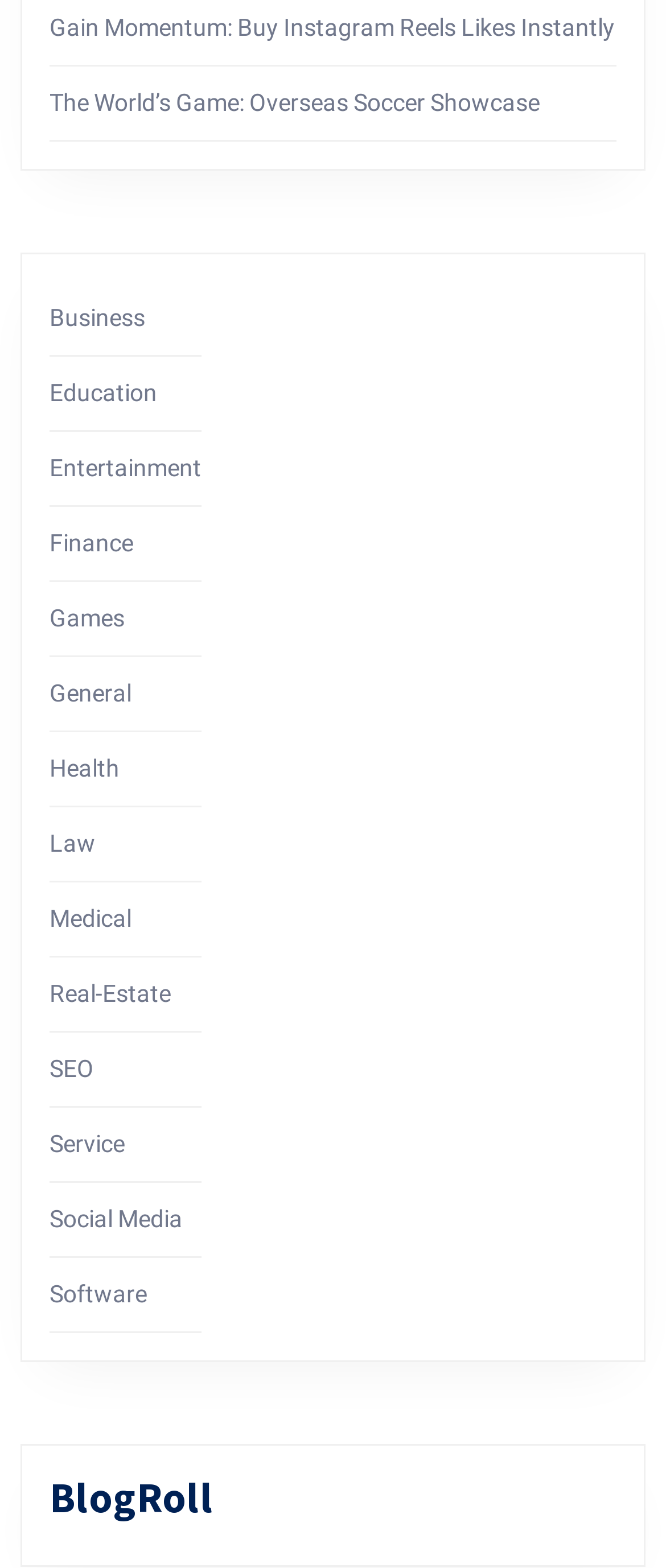Determine the bounding box coordinates of the clickable element to achieve the following action: 'Select 'Business' category'. Provide the coordinates as four float values between 0 and 1, formatted as [left, top, right, bottom].

[0.074, 0.194, 0.218, 0.211]